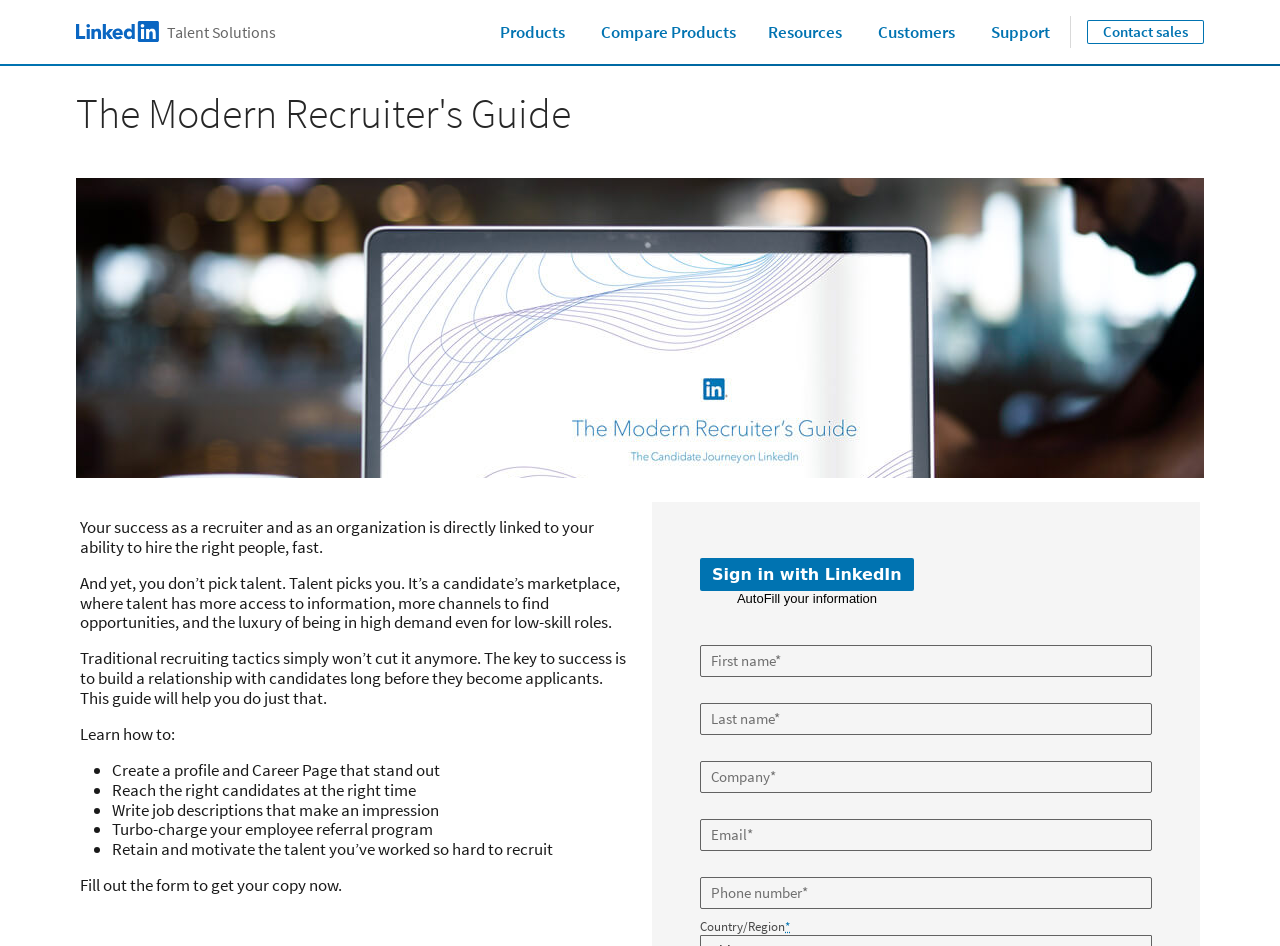Please examine the image and provide a detailed answer to the question: What is the main topic of this webpage?

Based on the webpage content, it appears that the main topic is recruiting, as it discusses the importance of hiring the right people and provides a guide for recruiters to improve their skills.